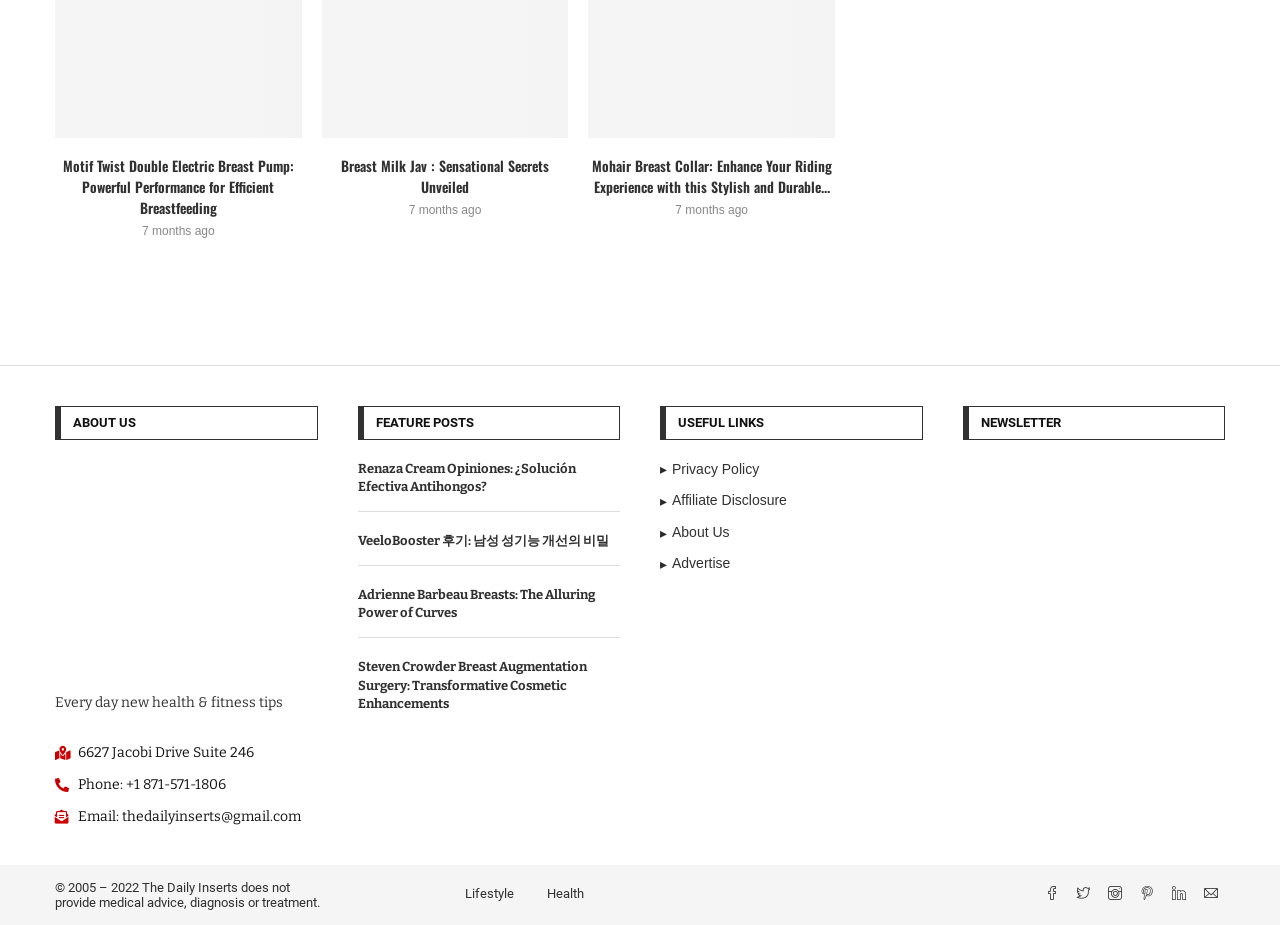Show me the bounding box coordinates of the clickable region to achieve the task as per the instruction: "Follow The Daily Inserts on Facebook".

[0.811, 0.959, 0.835, 0.976]